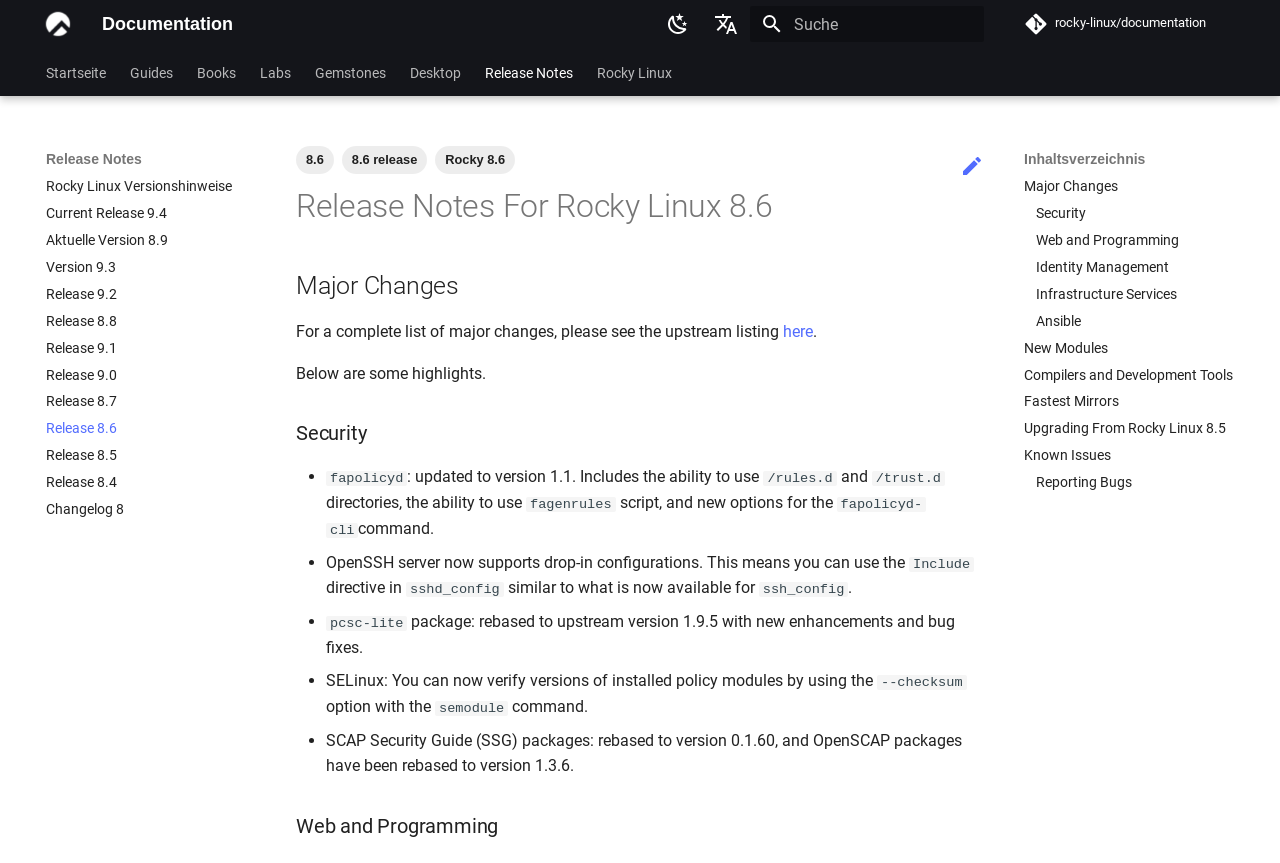How many languages are available for switching?
Use the screenshot to answer the question with a single word or phrase.

20